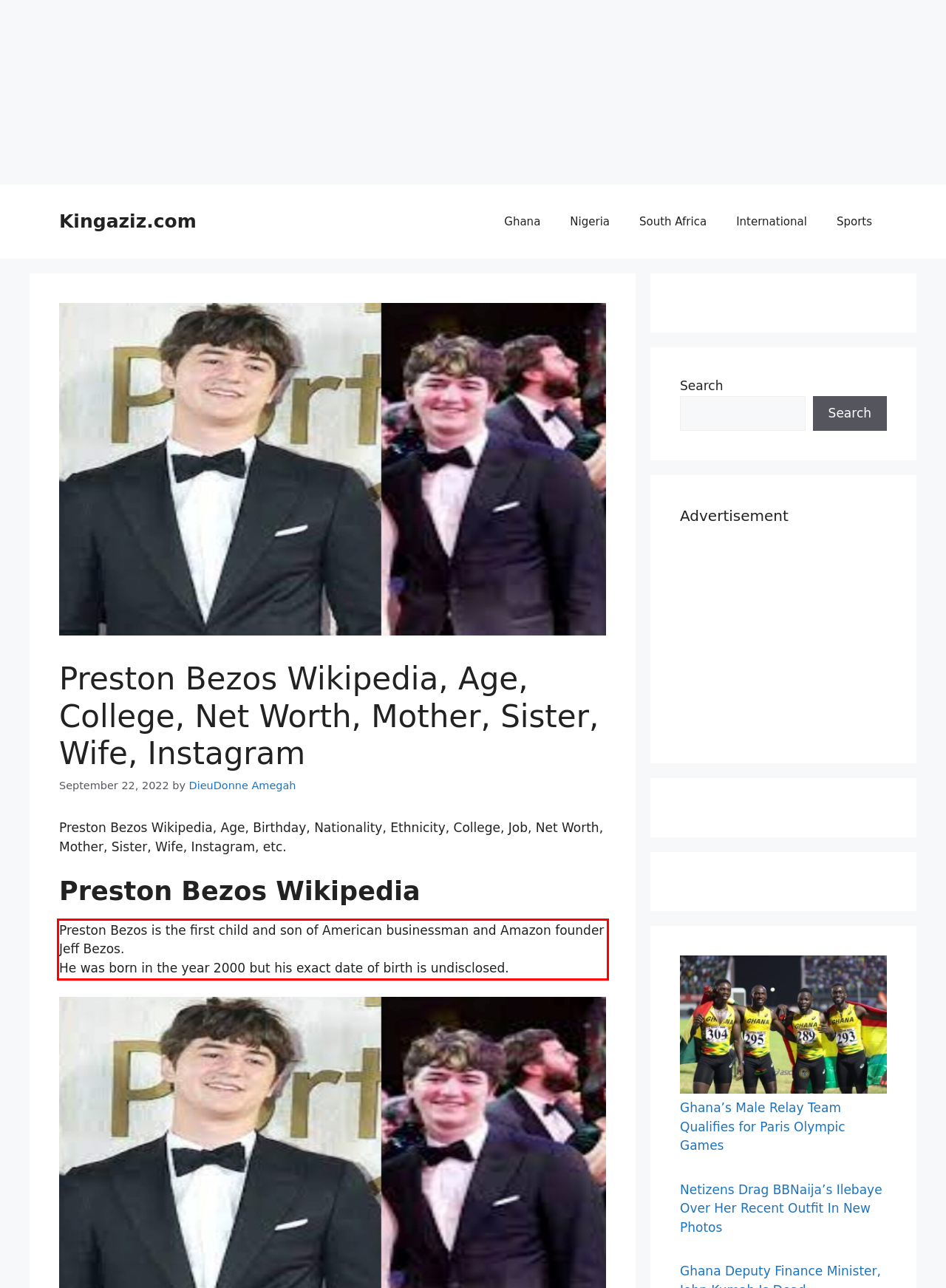Given a screenshot of a webpage with a red bounding box, please identify and retrieve the text inside the red rectangle.

Preston Bezos is the first child and son of American businessman and Amazon founder Jeff Bezos. He was born in the year 2000 but his exact date of birth is undisclosed.